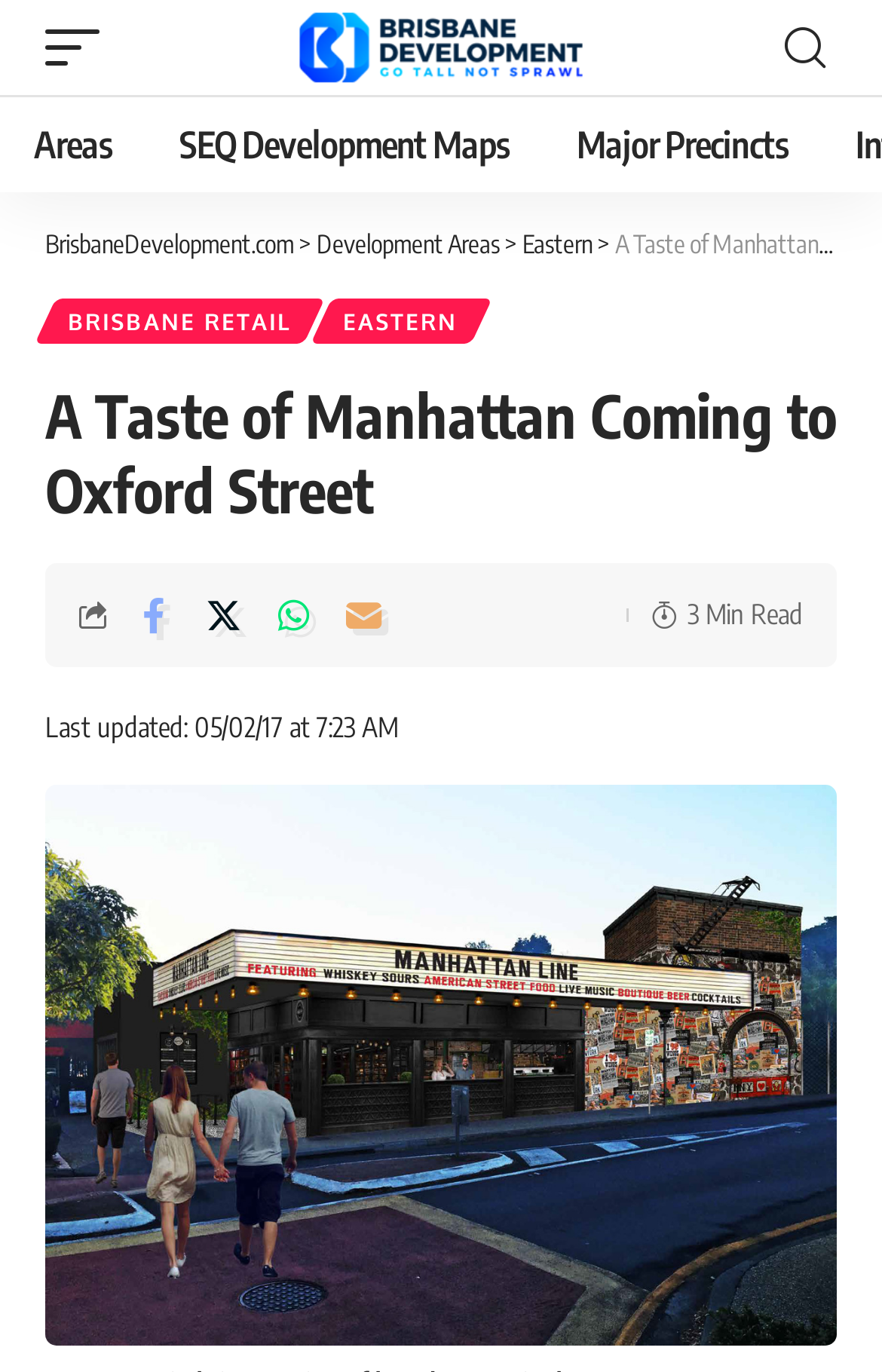Specify the bounding box coordinates of the area to click in order to follow the given instruction: "Watch Best Practice Videos."

None